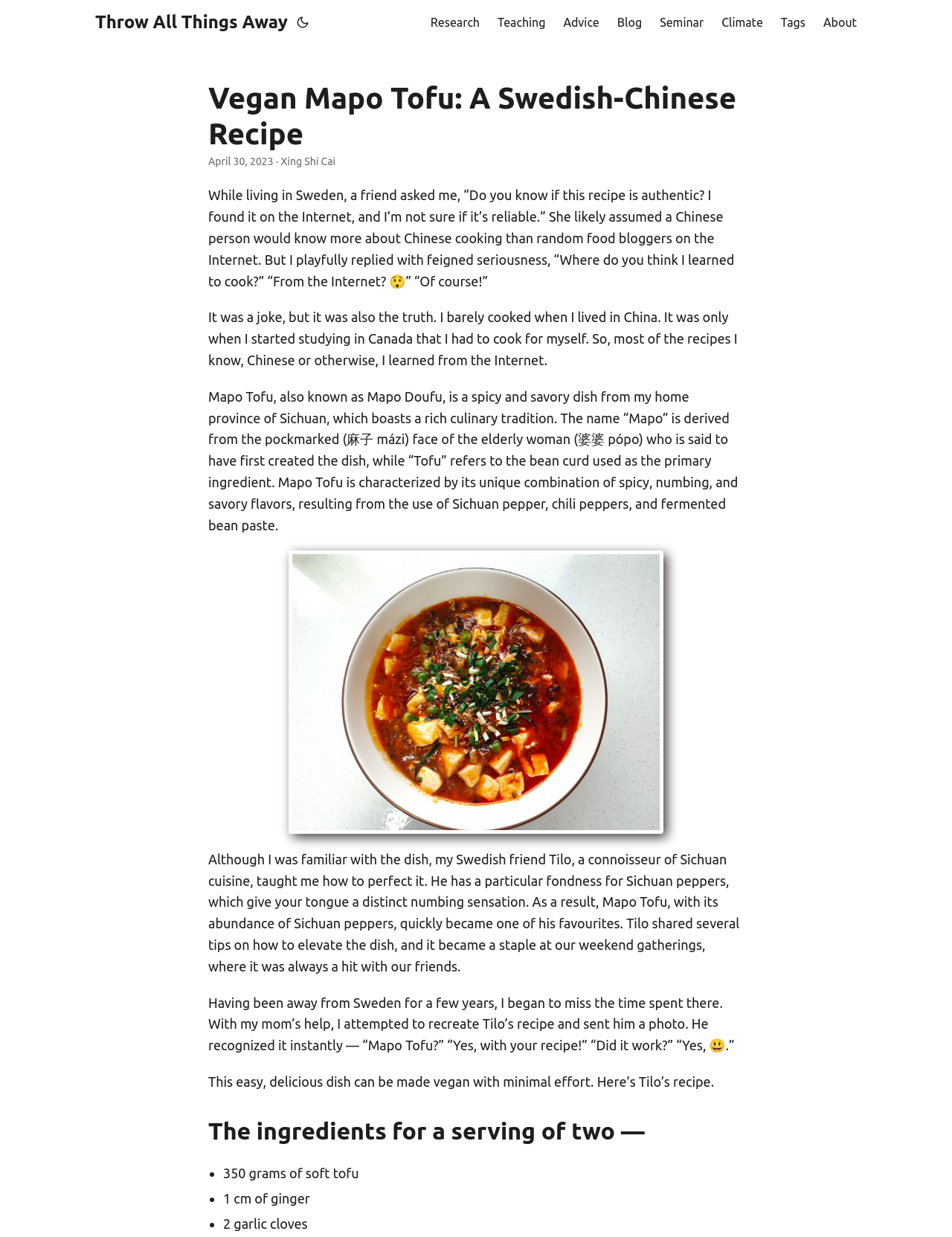Locate the bounding box coordinates of the clickable region necessary to complete the following instruction: "Click the 'Throw All Things Away' link". Provide the coordinates in the format of four float numbers between 0 and 1, i.e., [left, top, right, bottom].

[0.1, 0.0, 0.302, 0.036]